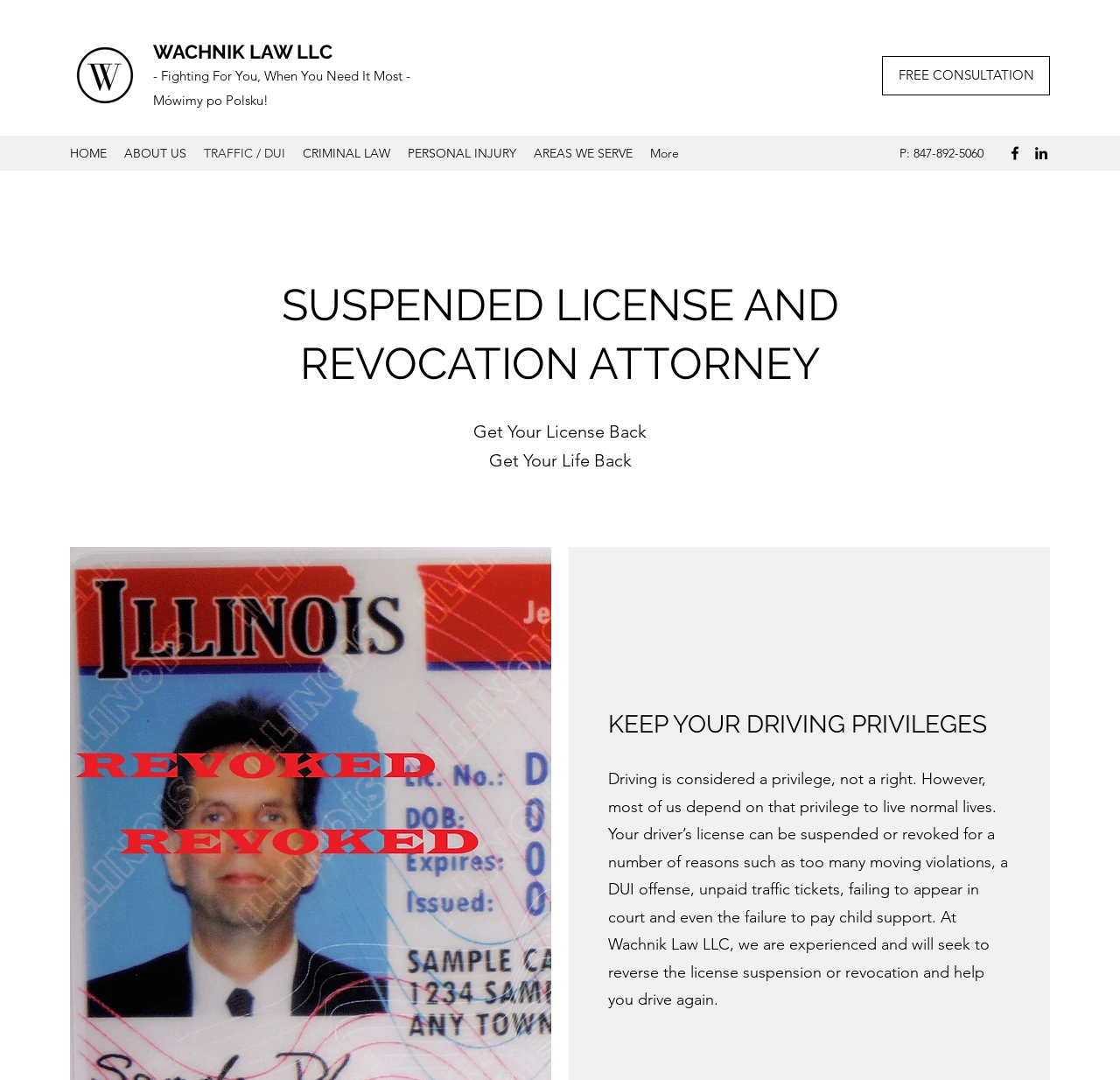Identify the bounding box for the UI element that is described as follows: "HOME".

[0.055, 0.13, 0.103, 0.154]